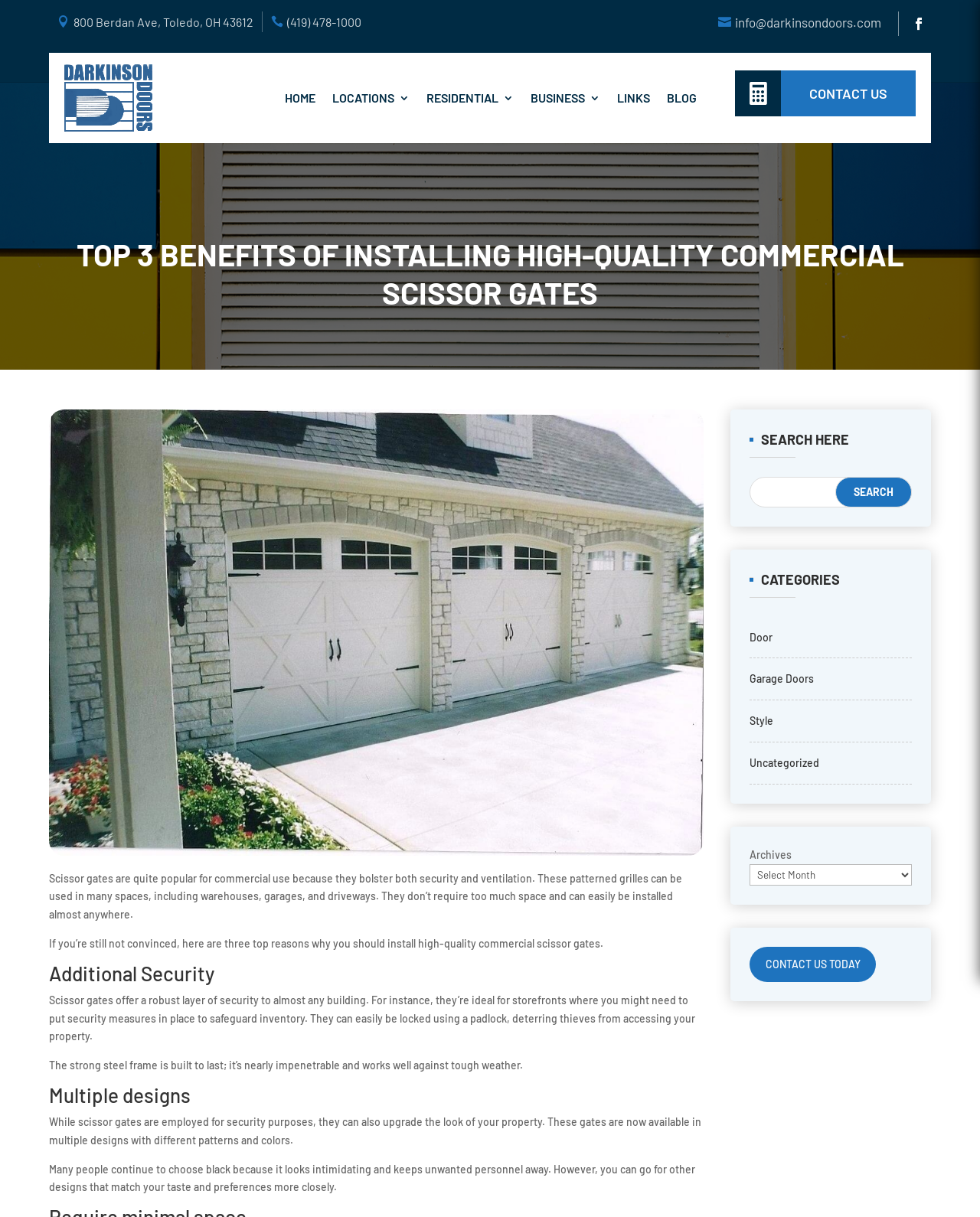Observe the image and answer the following question in detail: What is the purpose of scissor gates?

I inferred the purpose of scissor gates by reading the introductory paragraph on the webpage. It states that scissor gates are popular for commercial use because they provide both security and ventilation. This suggests that these gates serve a dual purpose, offering protection while also allowing for airflow.